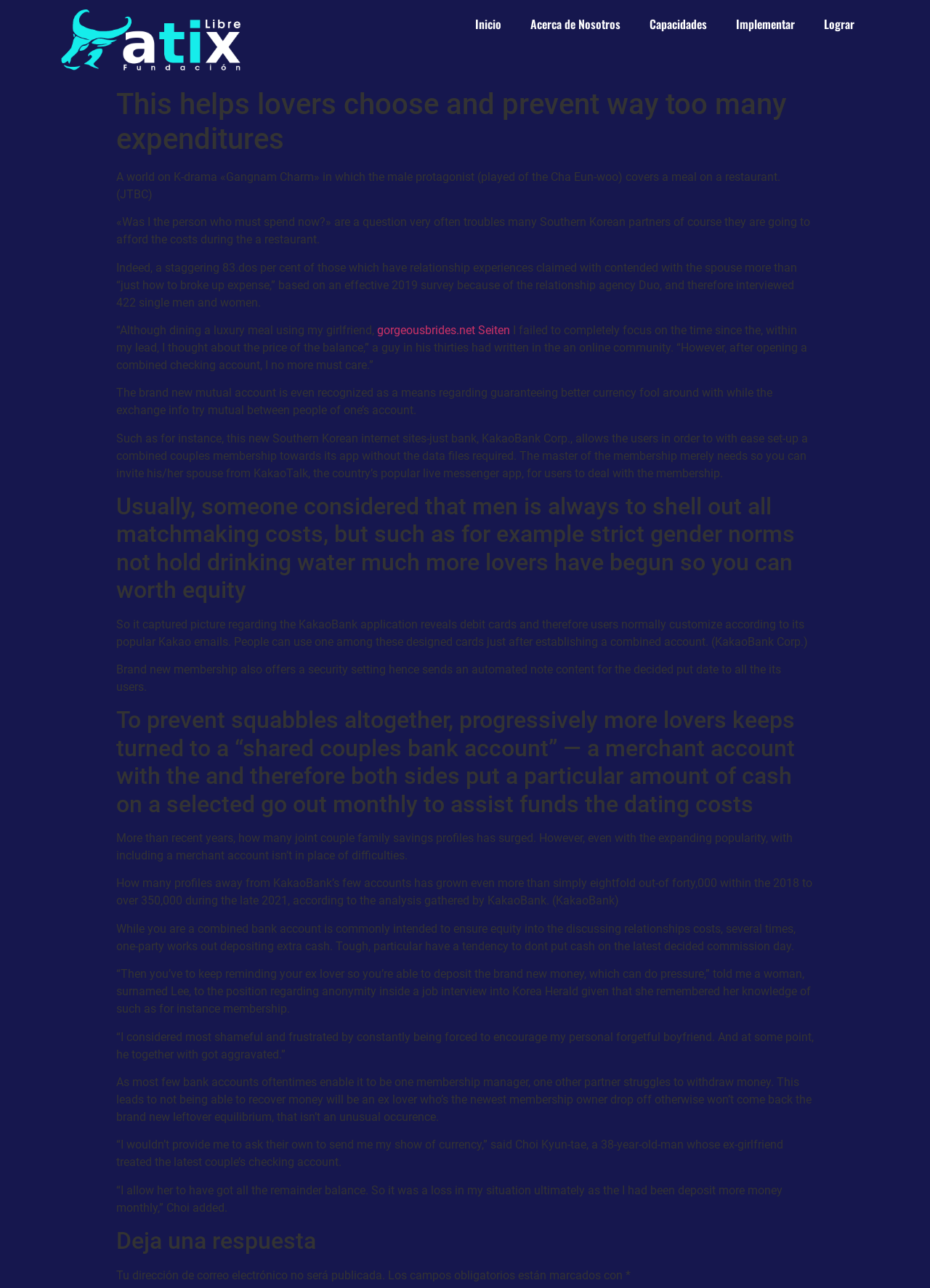Please answer the following question using a single word or phrase: How many joint couple family savings profiles did KakaoBank have in late 2021?

Over 350,000